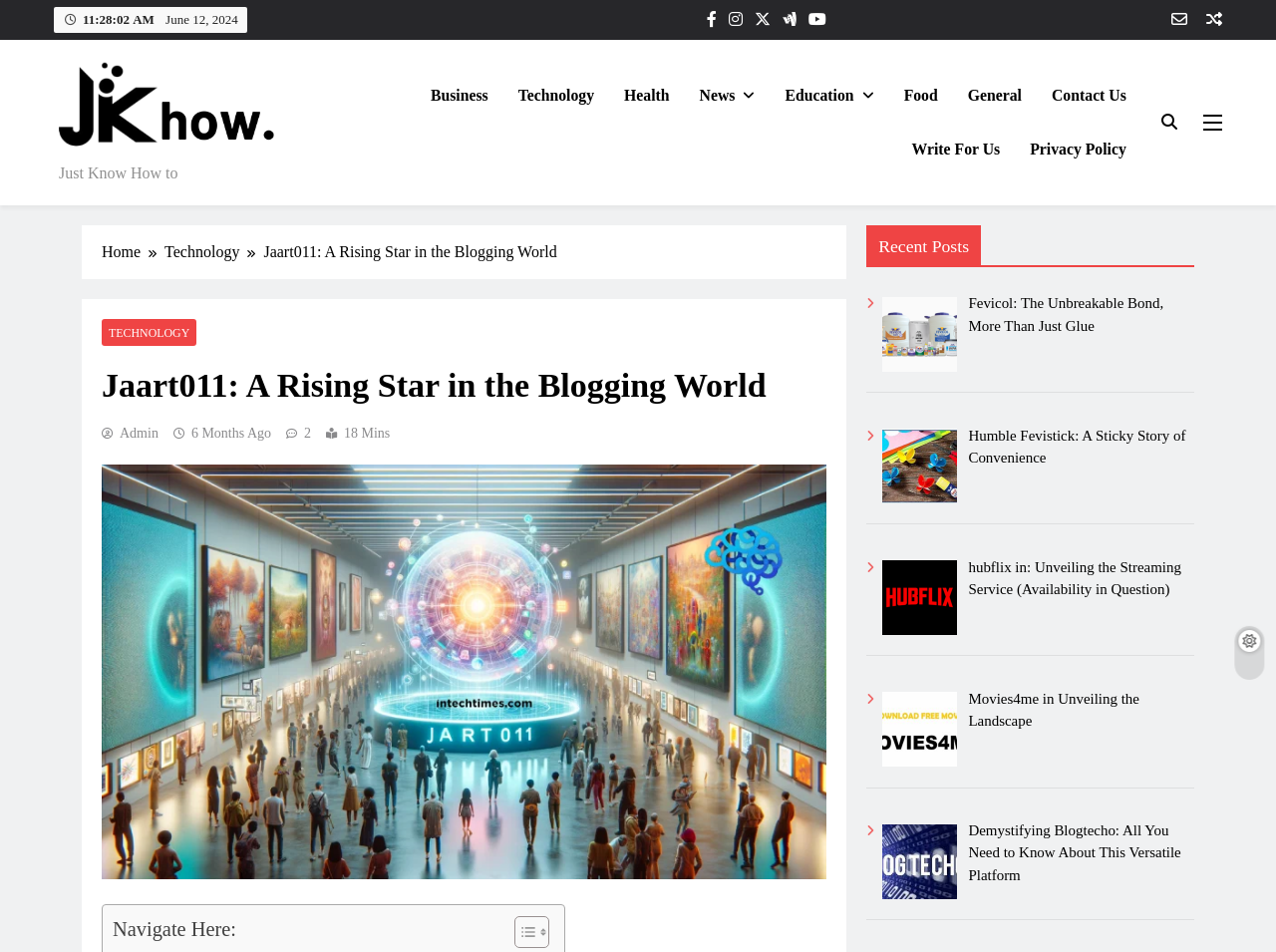Please determine the bounding box coordinates for the UI element described here. Use the format (top-left x, top-left y, bottom-right x, bottom-right y) with values bounded between 0 and 1: JK How

[0.046, 0.171, 0.127, 0.205]